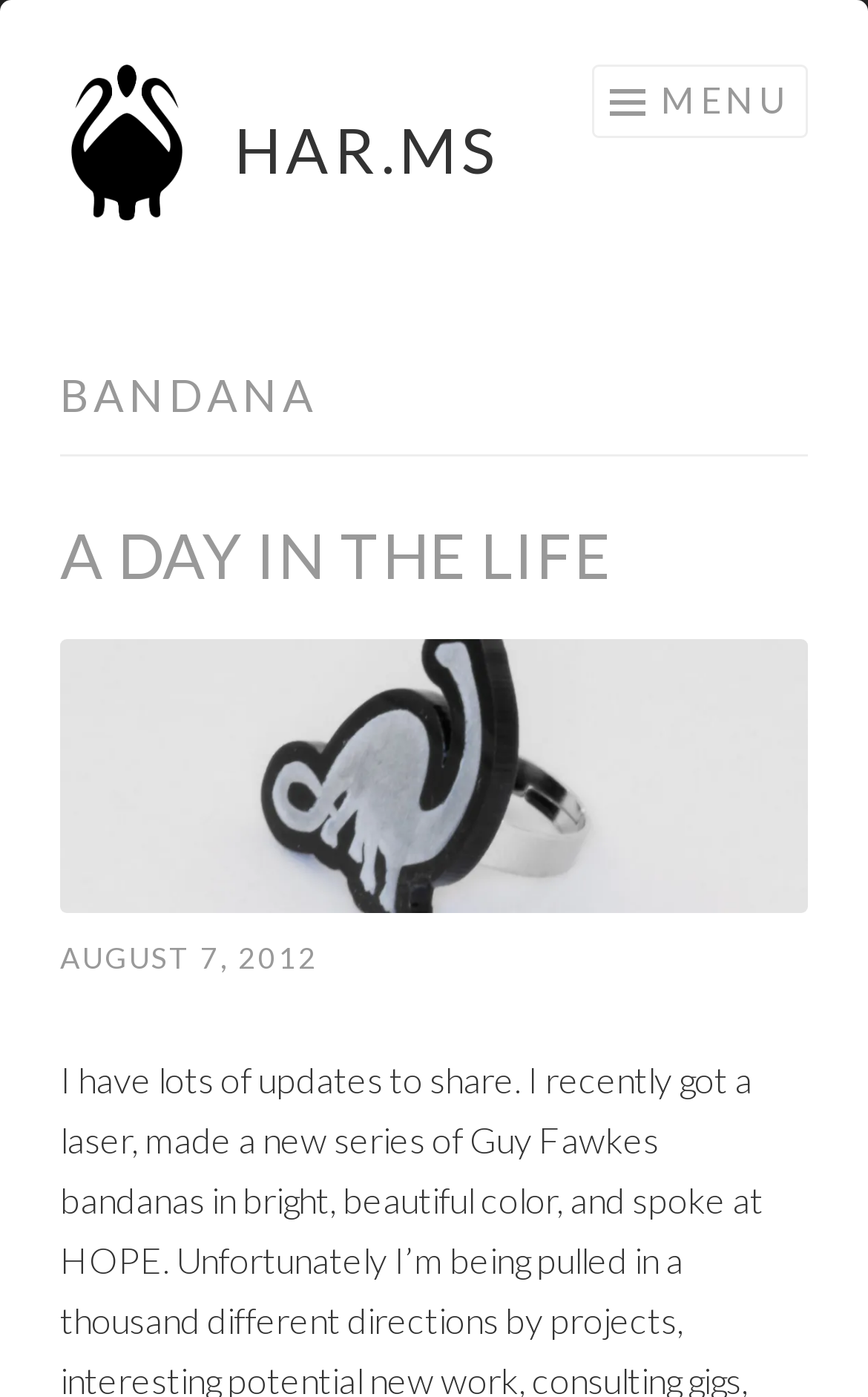Respond with a single word or phrase:
How many menu items are there?

1